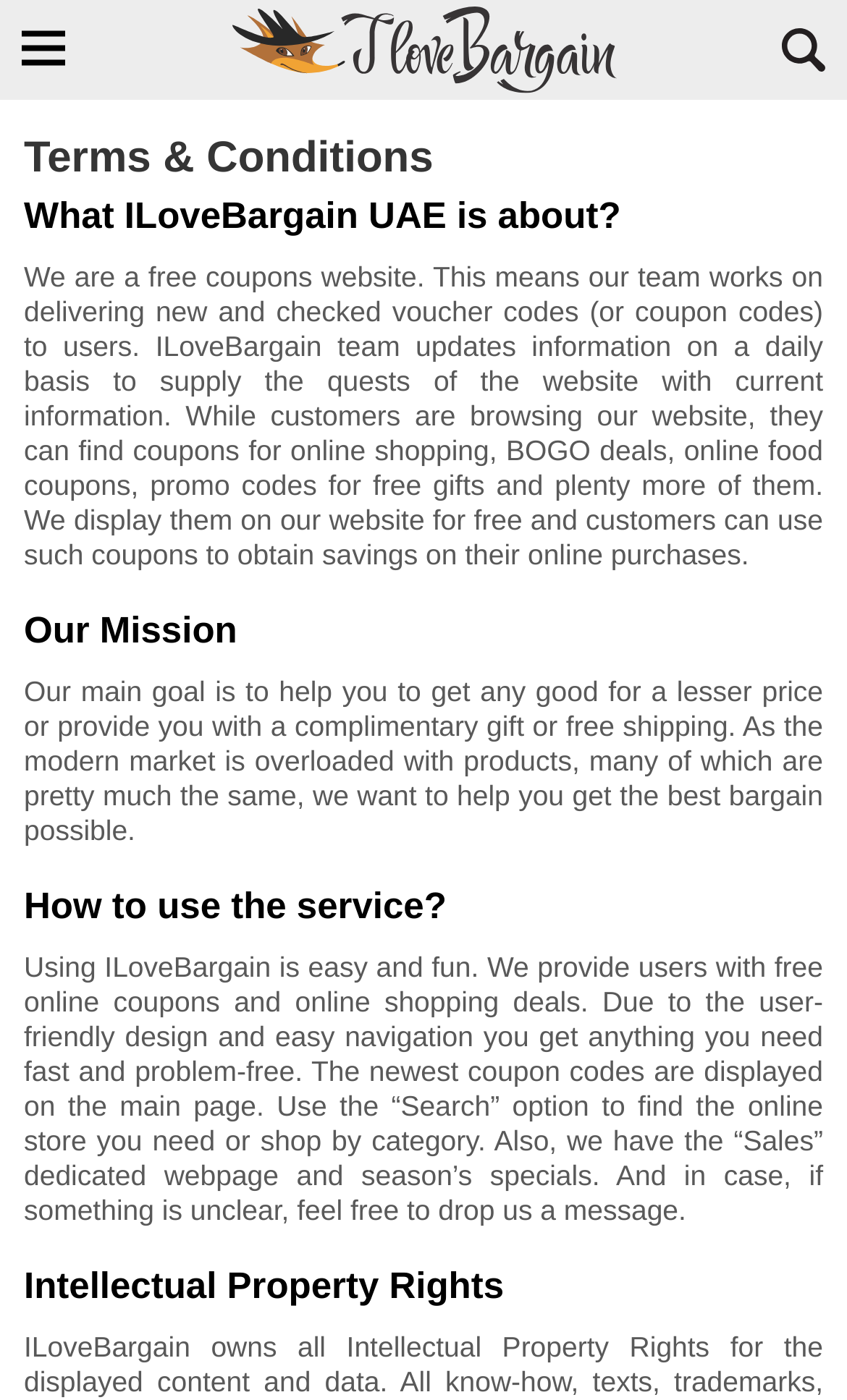Given the content of the image, can you provide a detailed answer to the question?
How can users find what they need on the website?

According to the webpage content, users can find what they need on the website by using the 'Search' option to find a specific online store or by shopping by category. The website also has a 'Sales' dedicated webpage and season's specials.